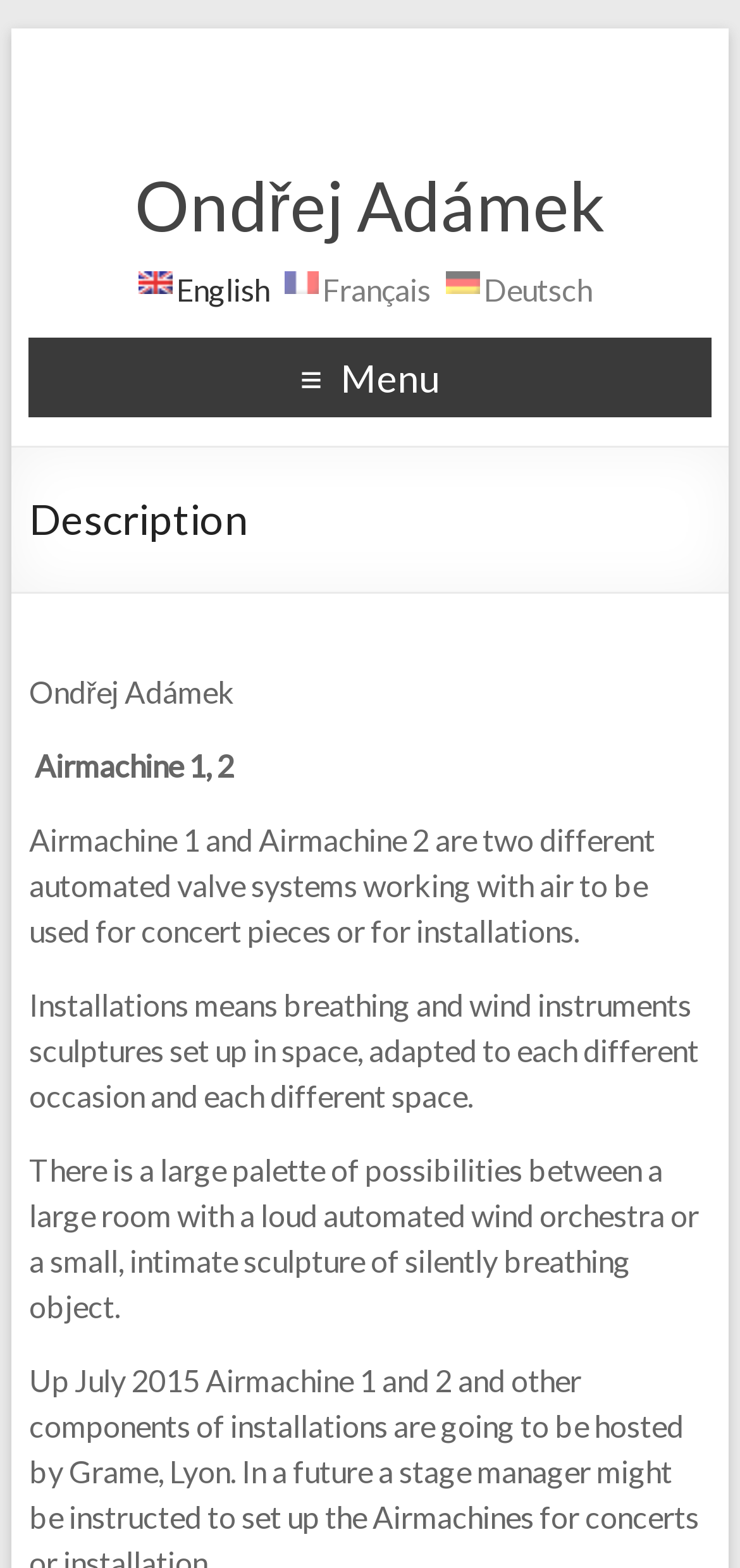How many Airmachine systems are mentioned?
Provide a detailed answer to the question, using the image to inform your response.

The webpage specifically mentions two Airmachine systems: Airmachine 1 and Airmachine 2, which are described as two different automated valve systems working with air.